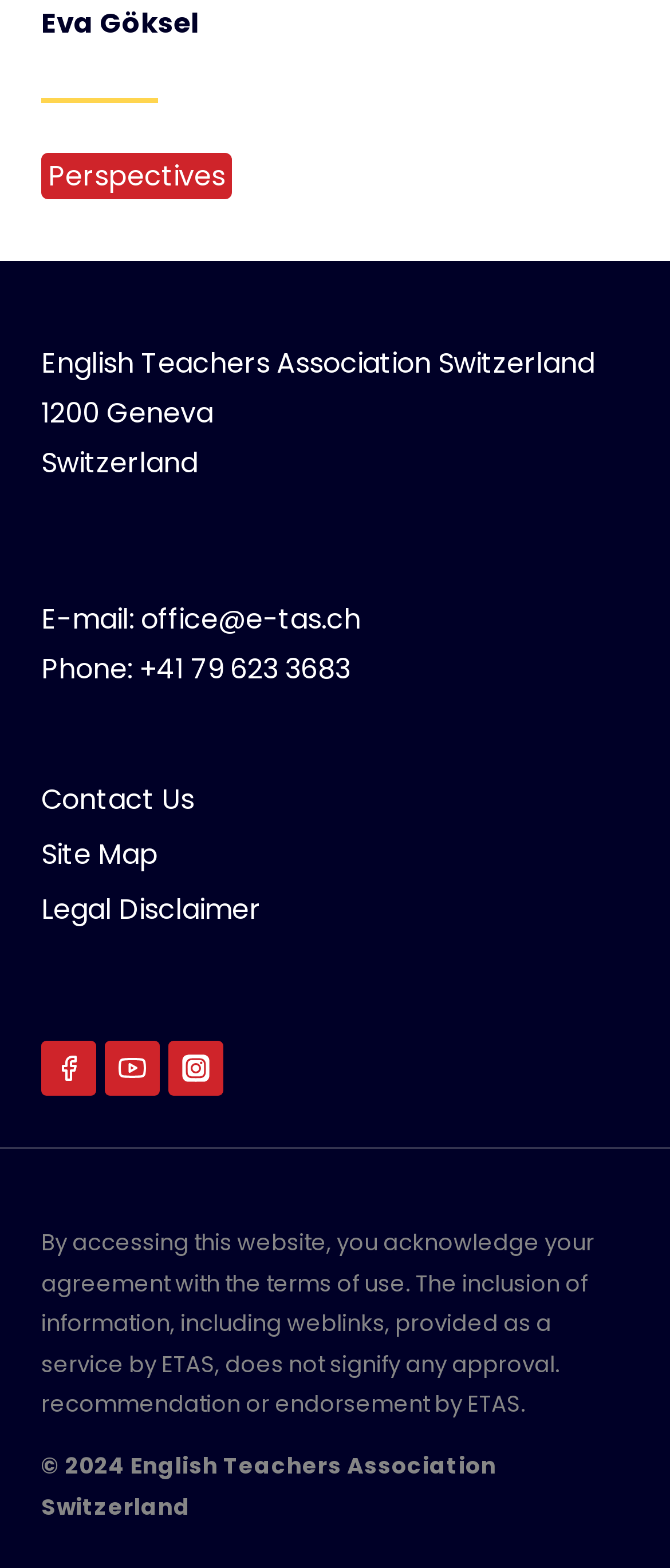Use a single word or phrase to answer the following:
What is the name of the person mentioned?

Eva Göksel